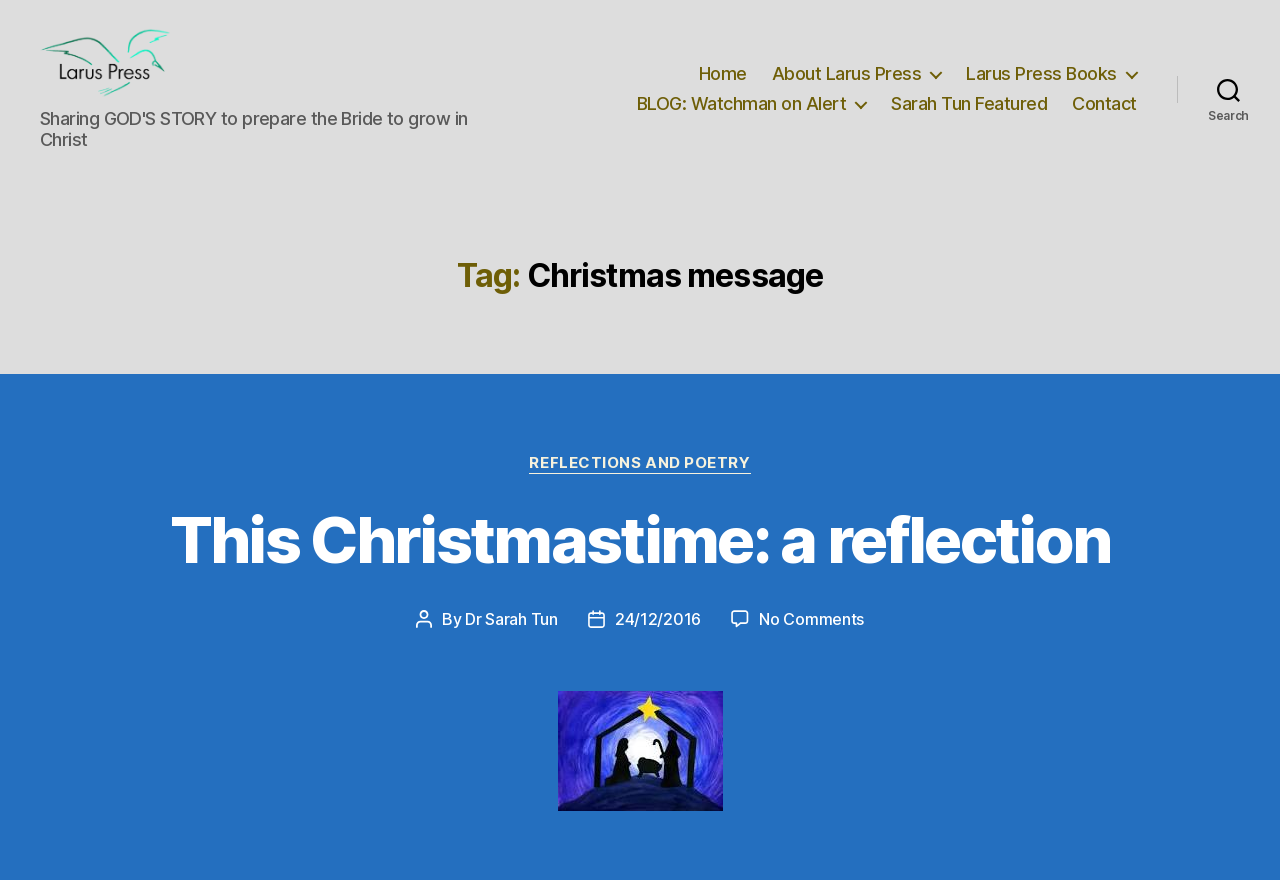Determine the bounding box coordinates for the region that must be clicked to execute the following instruction: "read the blog post 'This Christmastime: a reflection'".

[0.132, 0.592, 0.868, 0.68]